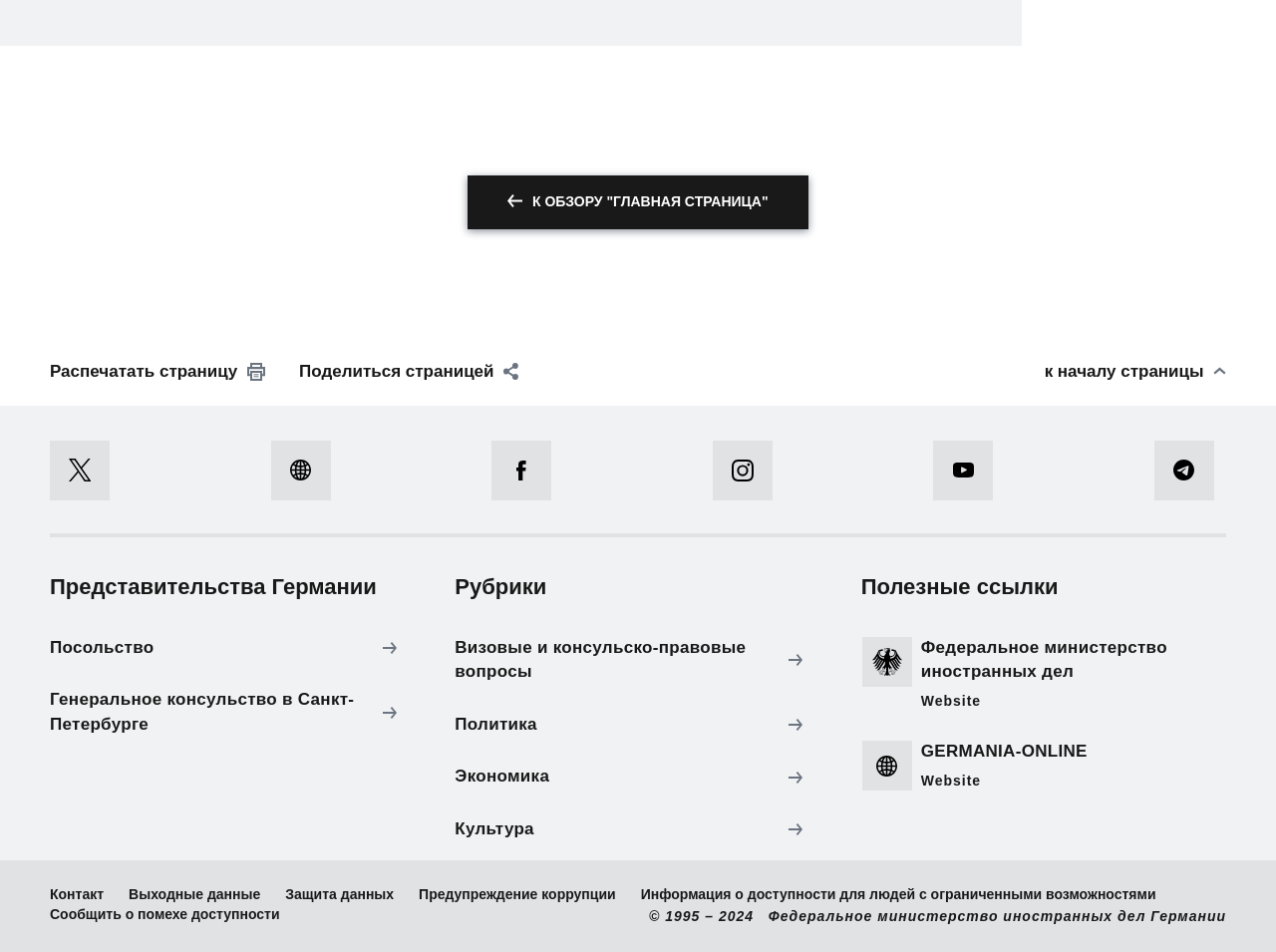Answer briefly with one word or phrase:
How many headings are there on this webpage?

3